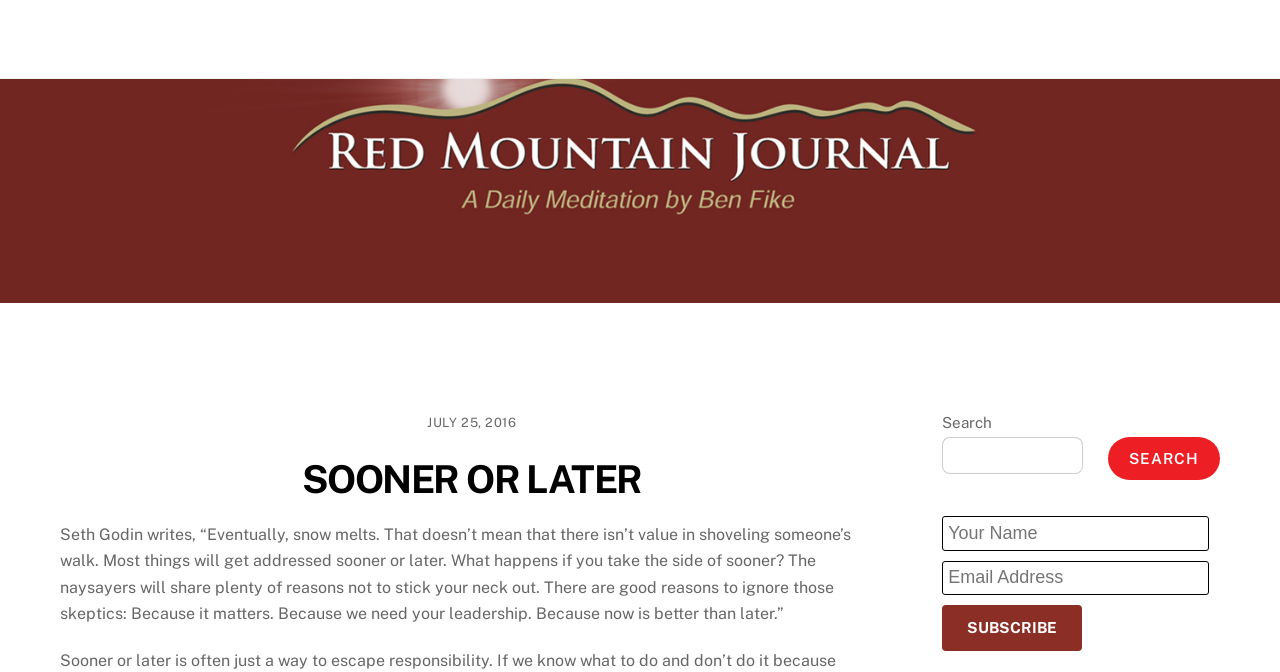Can you provide the bounding box coordinates for the element that should be clicked to implement the instruction: "search for something"?

[0.736, 0.65, 0.846, 0.705]